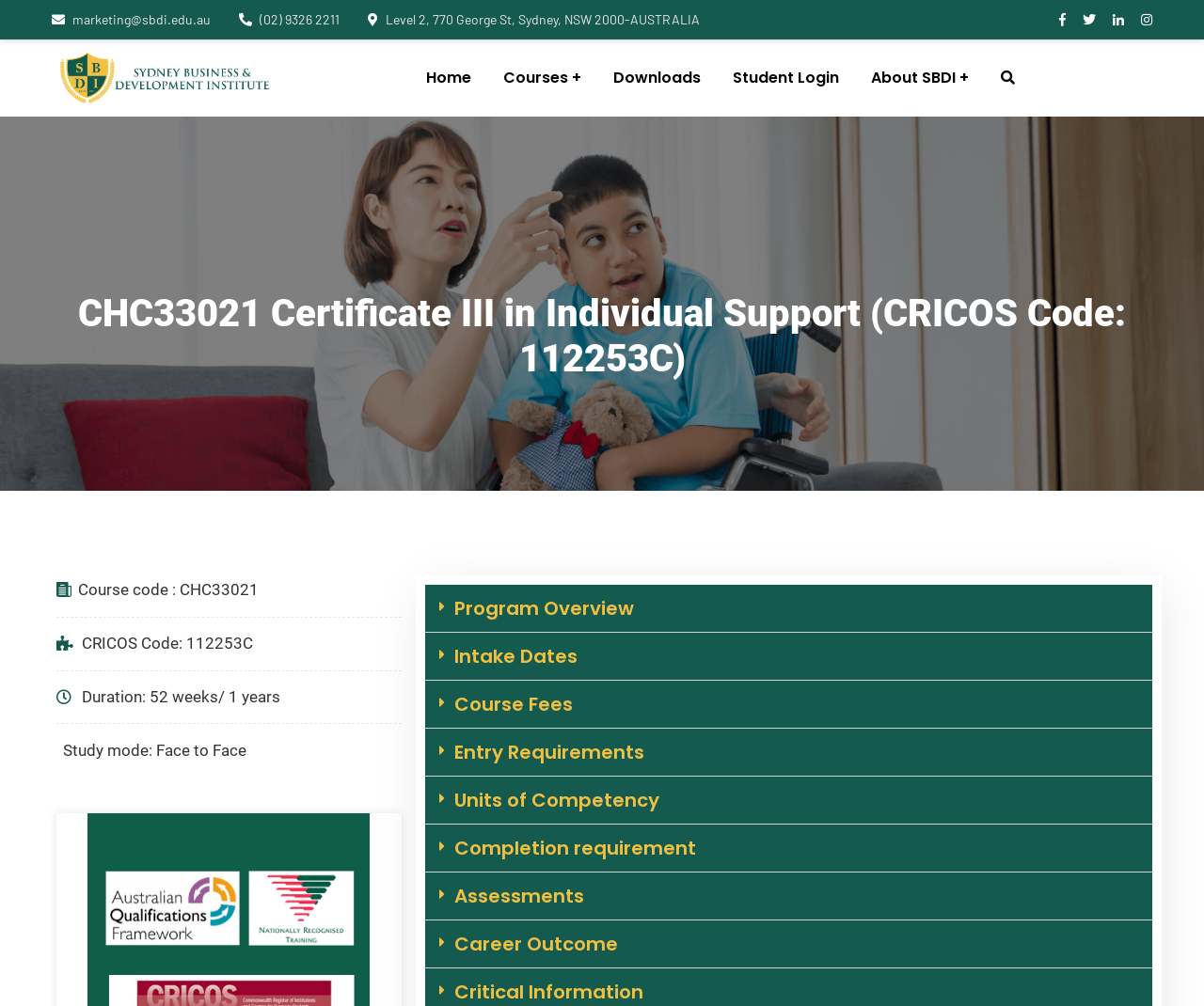Answer the question using only a single word or phrase: 
How many tabs are there in the program overview section?

9